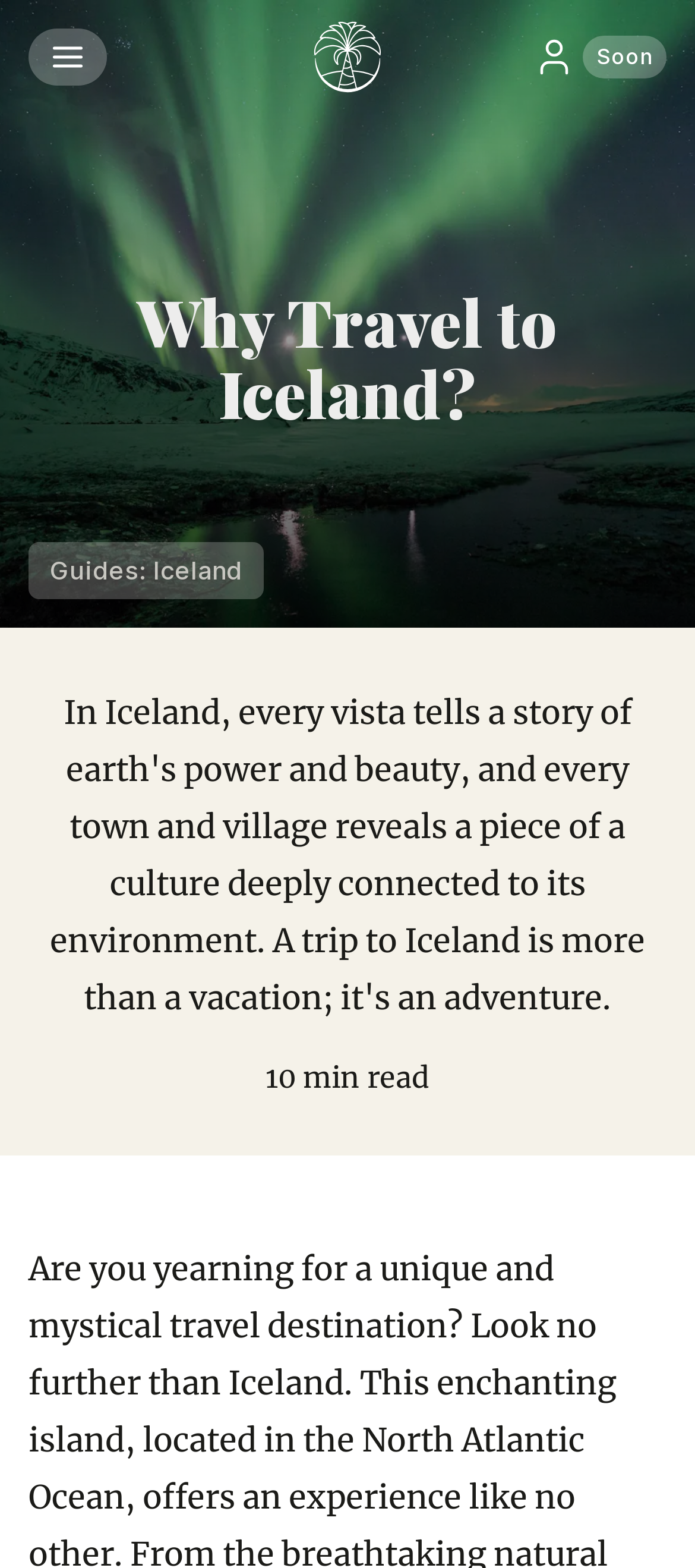Offer a meticulous description of the webpage's structure and content.

The webpage is about traveling to Iceland, with a focus on why it should be a top destination. At the top left, there is a button labeled "Website menu" with a small icon, which is not expanded. Next to it, there is a link to the homepage. On the top right, there is a small image and a text "Soon". 

Below the top section, there is a large image that takes up the full width of the page, showcasing the breathtaking view of the Northern lights in the sky in Iceland. 

Underneath the image, there is a heading that reads "Why Travel to Iceland?", which is centered on the page. Below the heading, there is a link to "Guides: Iceland" on the left side. On the right side, there are two pieces of text, "10" and "min read", which likely indicate the reading time of the article.